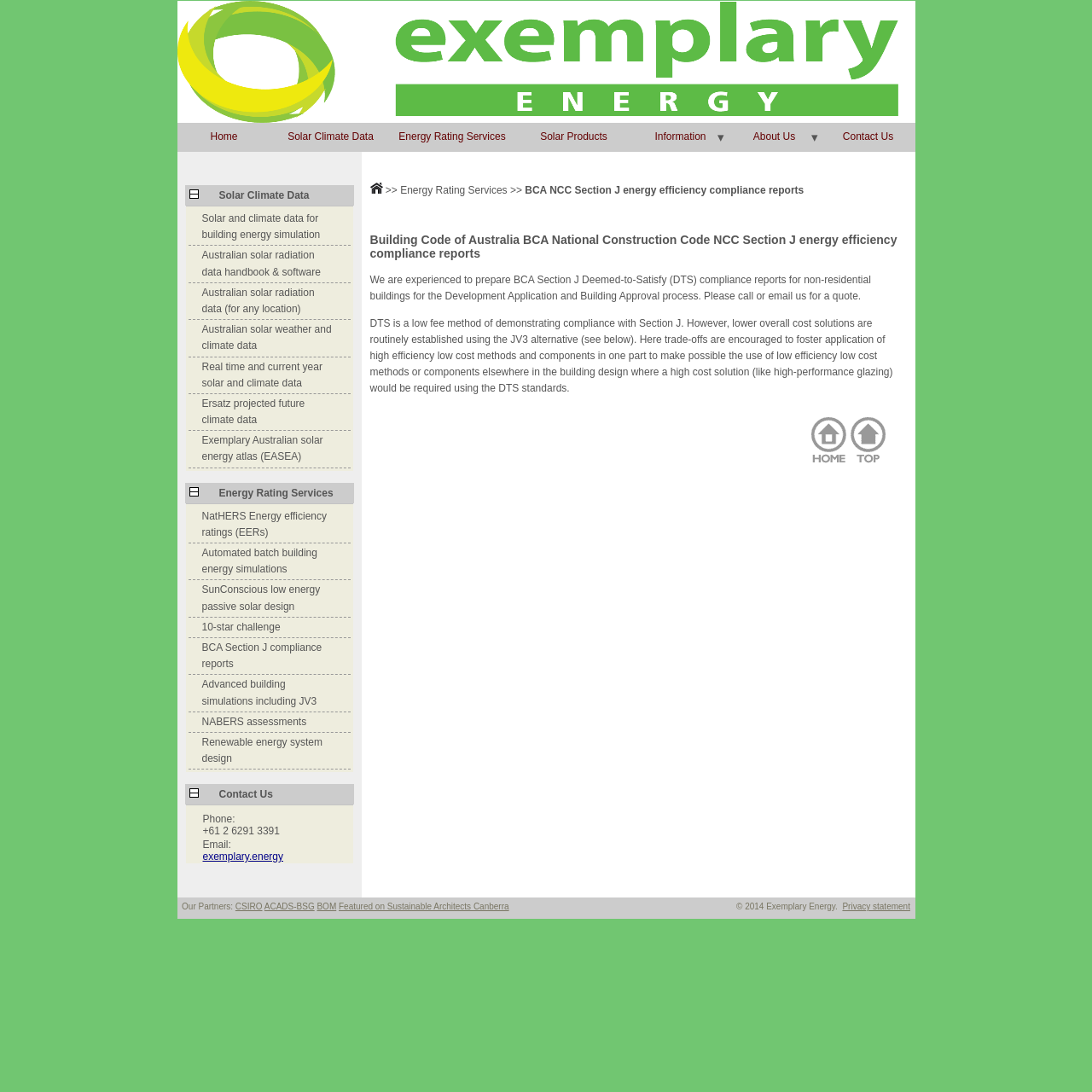What is the alternative to DTS compliance reports?
Using the image as a reference, give a one-word or short phrase answer.

JV3 alternative